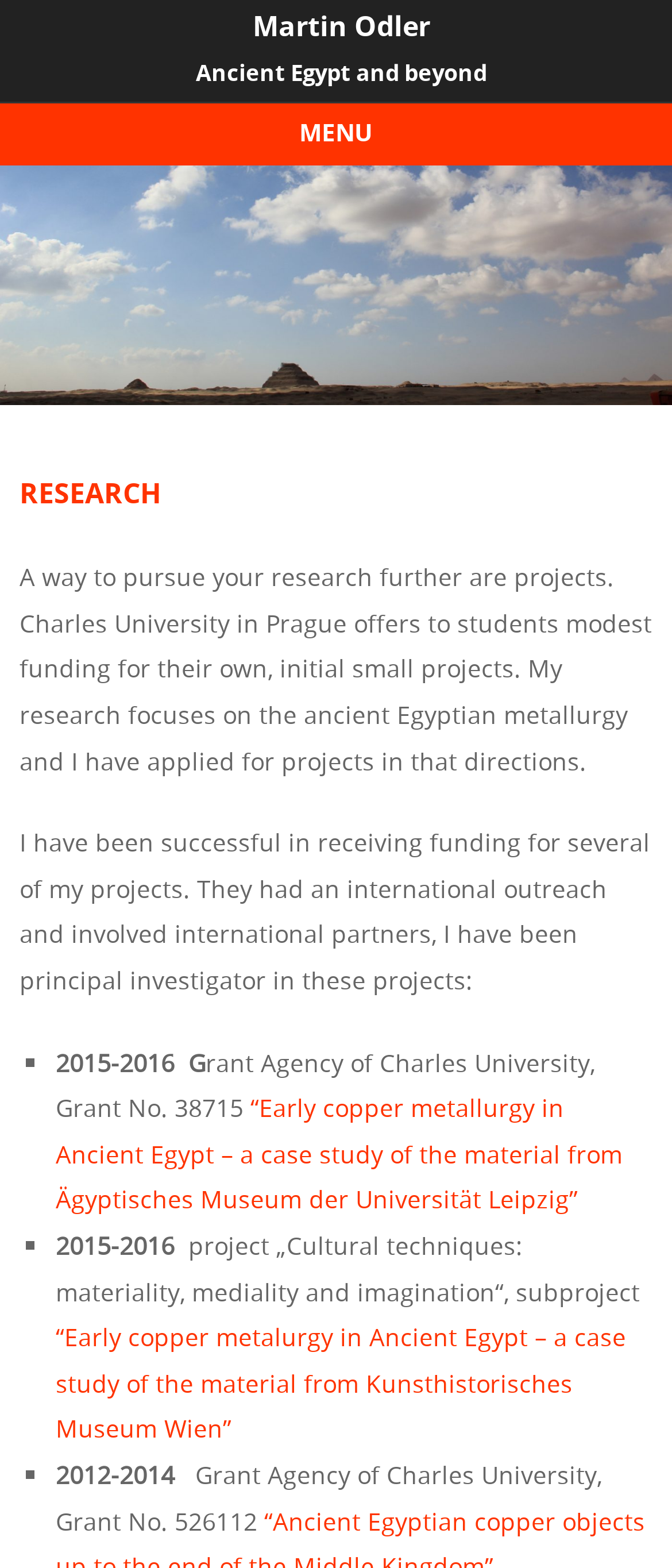Predict the bounding box for the UI component with the following description: "Martin Odler".

[0.376, 0.004, 0.64, 0.029]